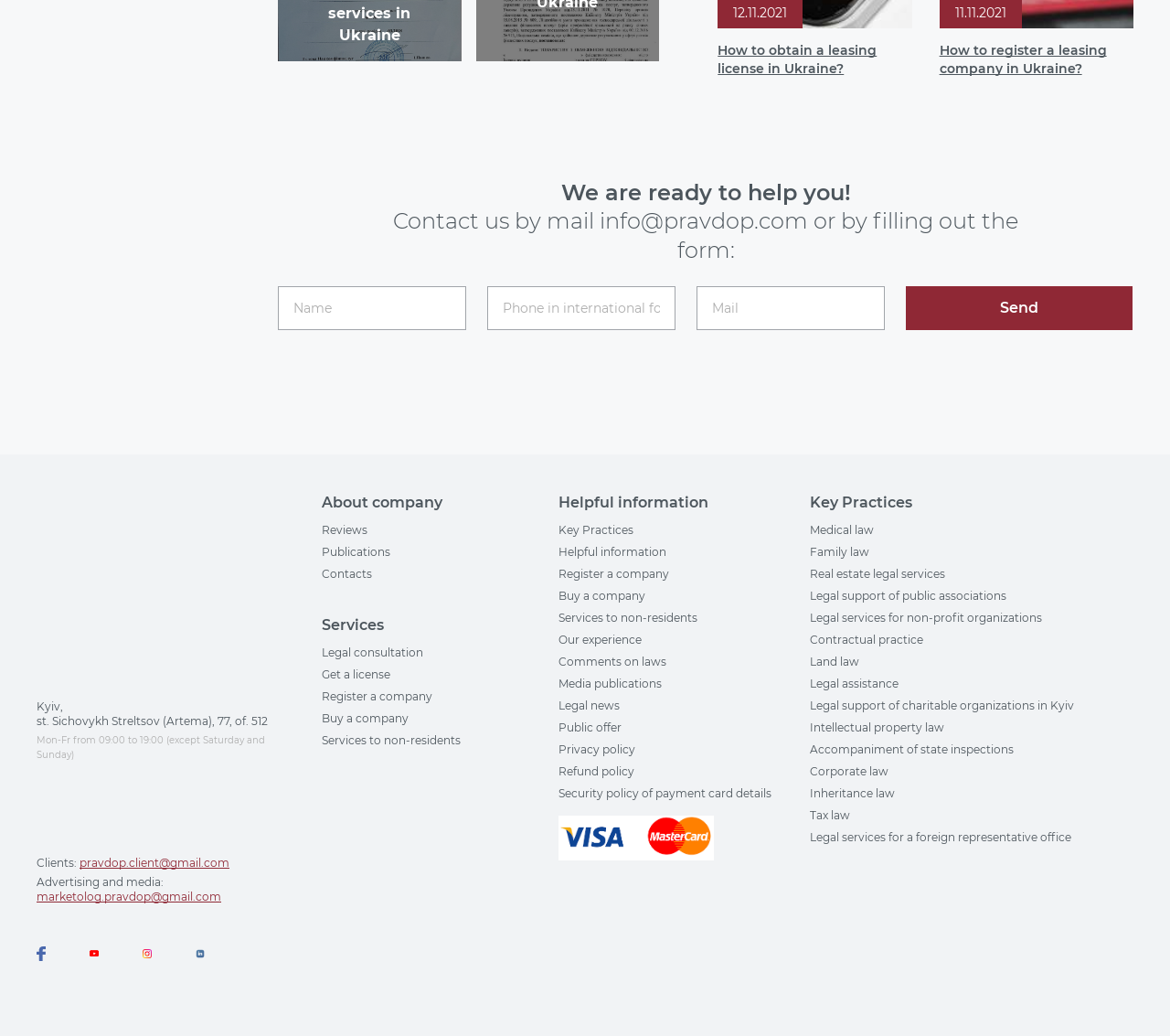What social media platforms does the company have?
Please answer the question as detailed as possible.

The company has social media presence on various platforms, including Facebook, Youtube, Instagram, and Linkedin, which can be found at the bottom of the webpage.